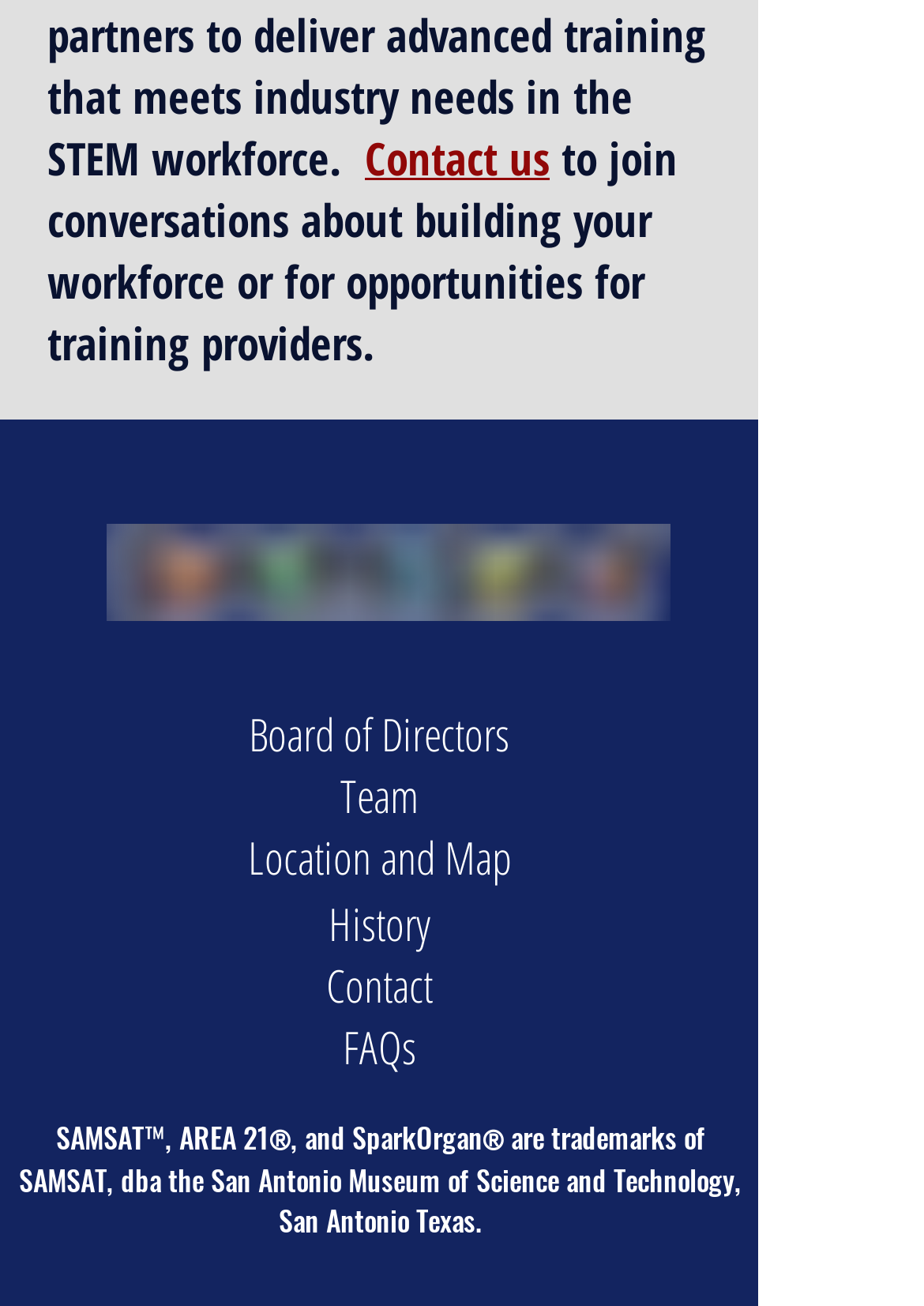Please specify the bounding box coordinates of the clickable region necessary for completing the following instruction: "visit SAMSAT Museum". The coordinates must consist of four float numbers between 0 and 1, i.e., [left, top, right, bottom].

[0.115, 0.401, 0.726, 0.475]